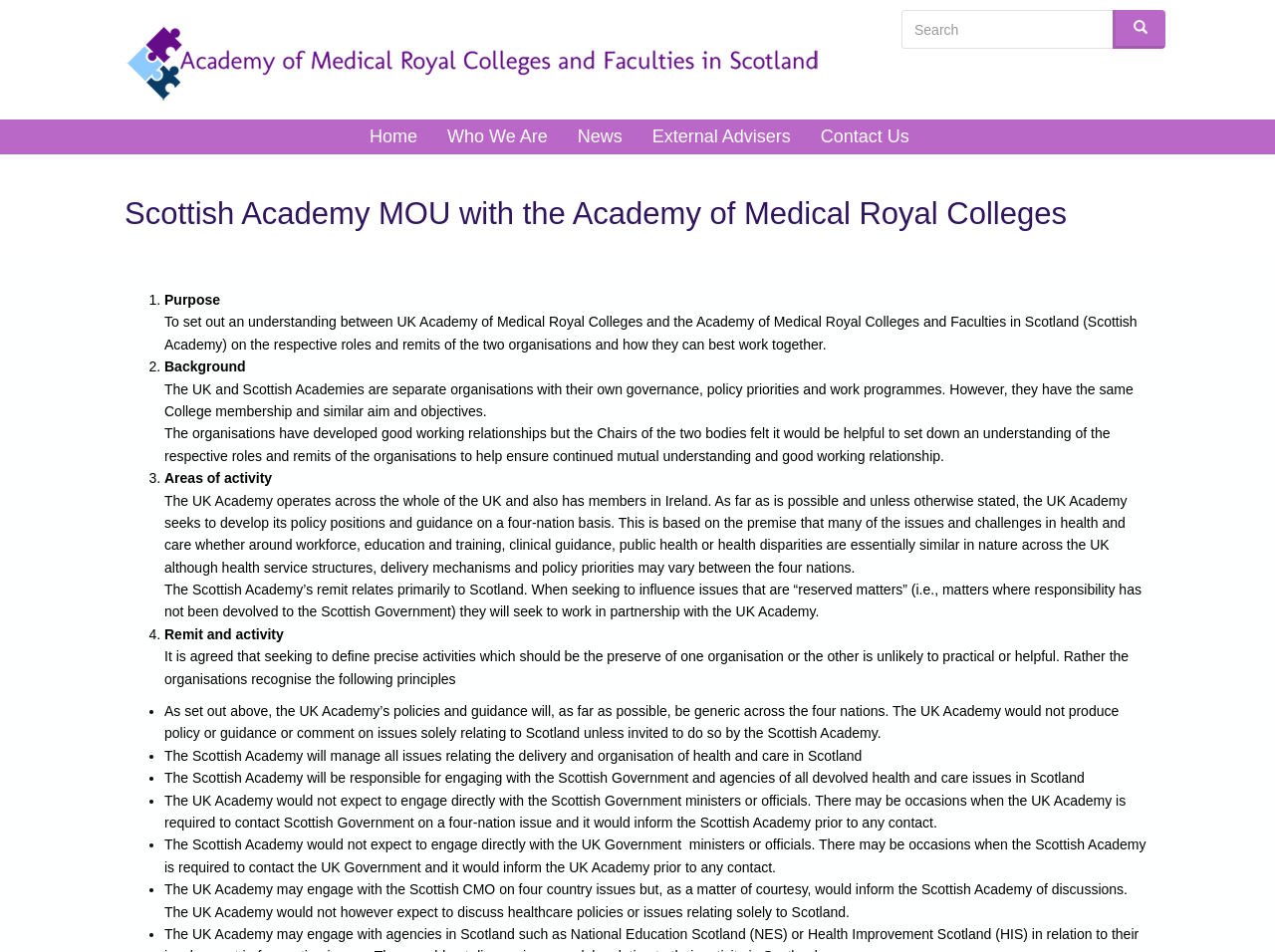Using the webpage screenshot, locate the HTML element that fits the following description and provide its bounding box: "name="subscribe" value="Subscribe"".

None